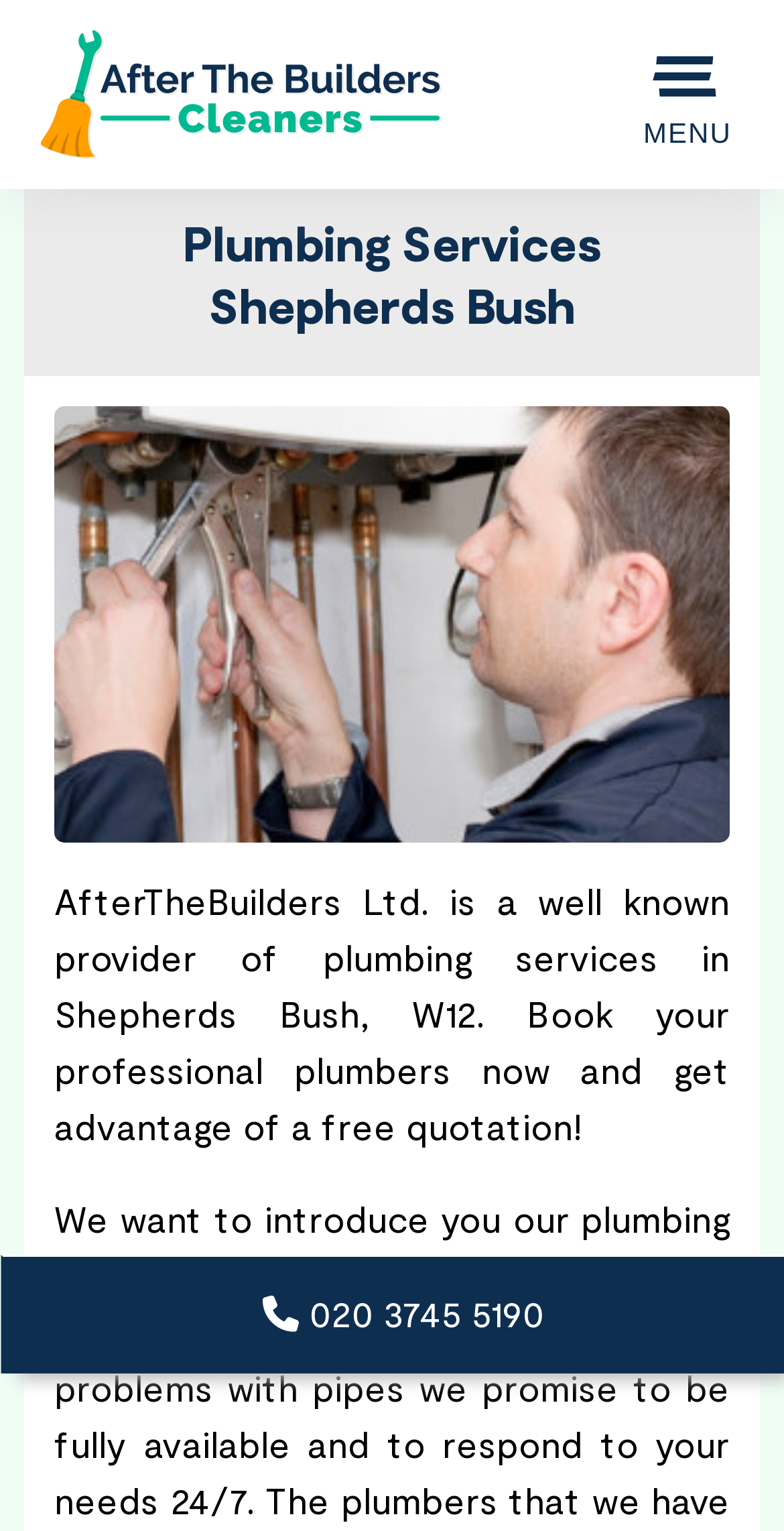What is the name of the company?
Provide an in-depth answer to the question, covering all aspects.

The company name can be found in the top left corner of the webpage, where the logo is located, and it is also mentioned in the static text below the image.